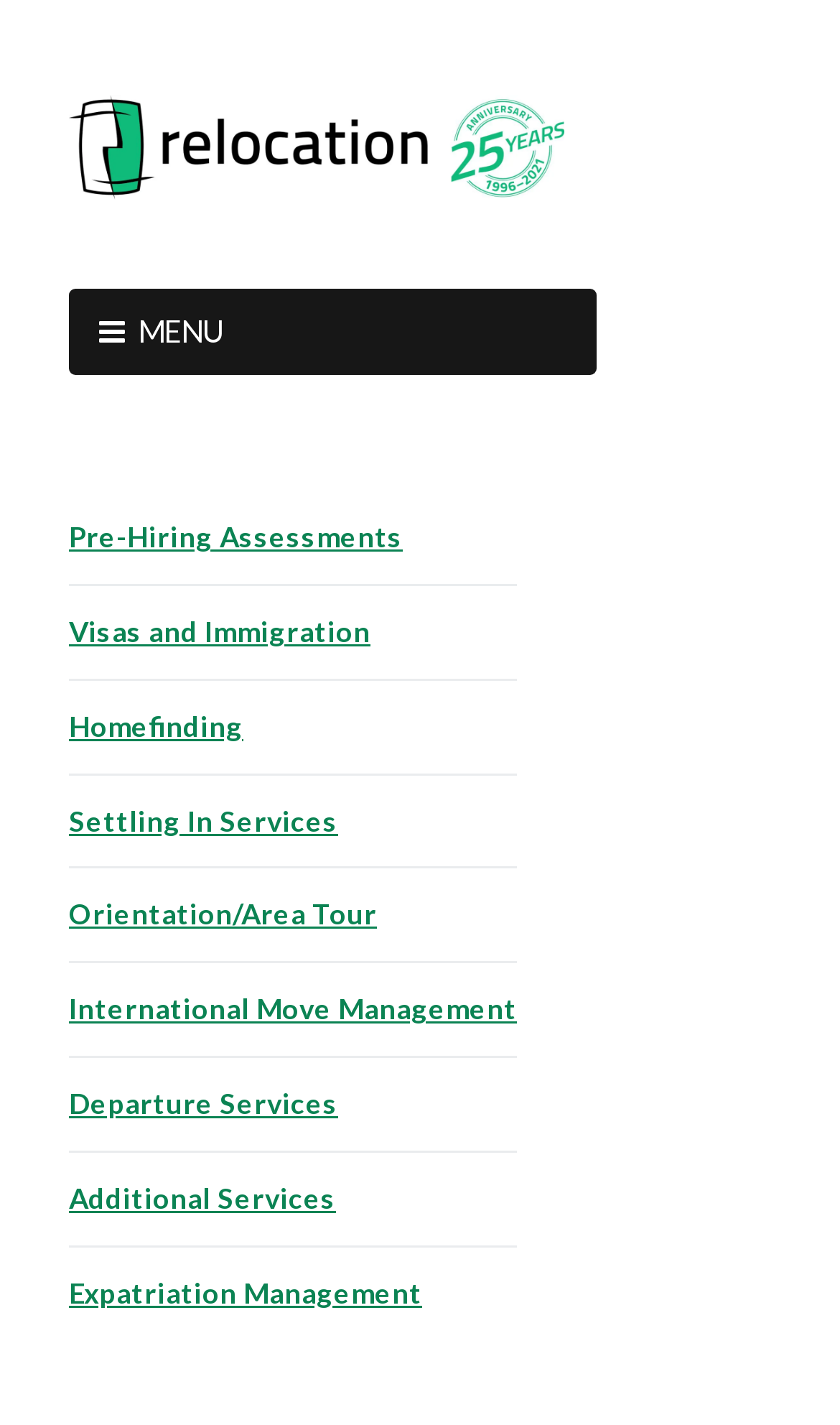What is the company name?
Please provide a single word or phrase in response based on the screenshot.

Relocation.no